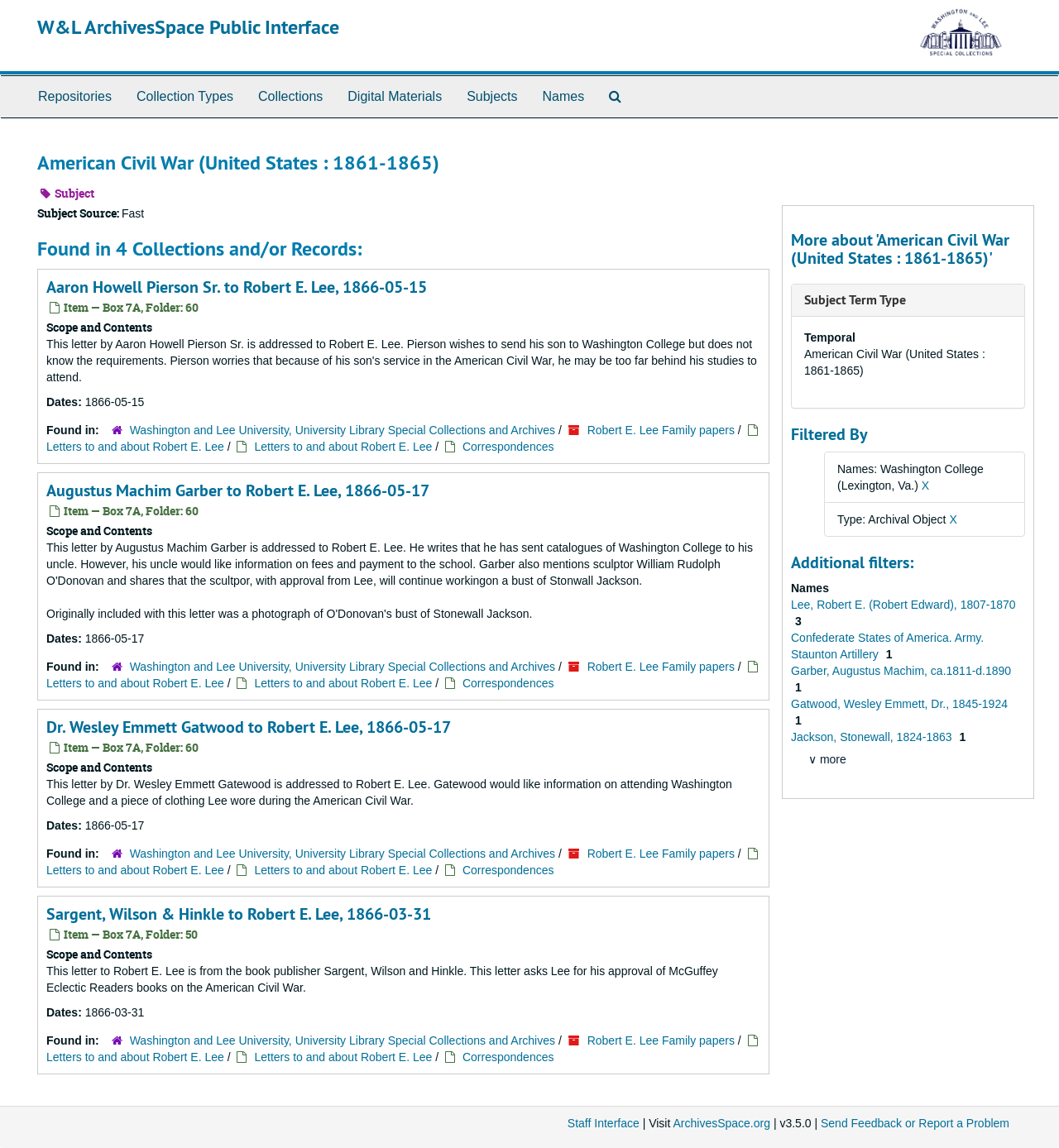Identify the coordinates of the bounding box for the element that must be clicked to accomplish the instruction: "View 'American Civil War (United States : 1861-1865)' collection".

[0.035, 0.133, 0.568, 0.152]